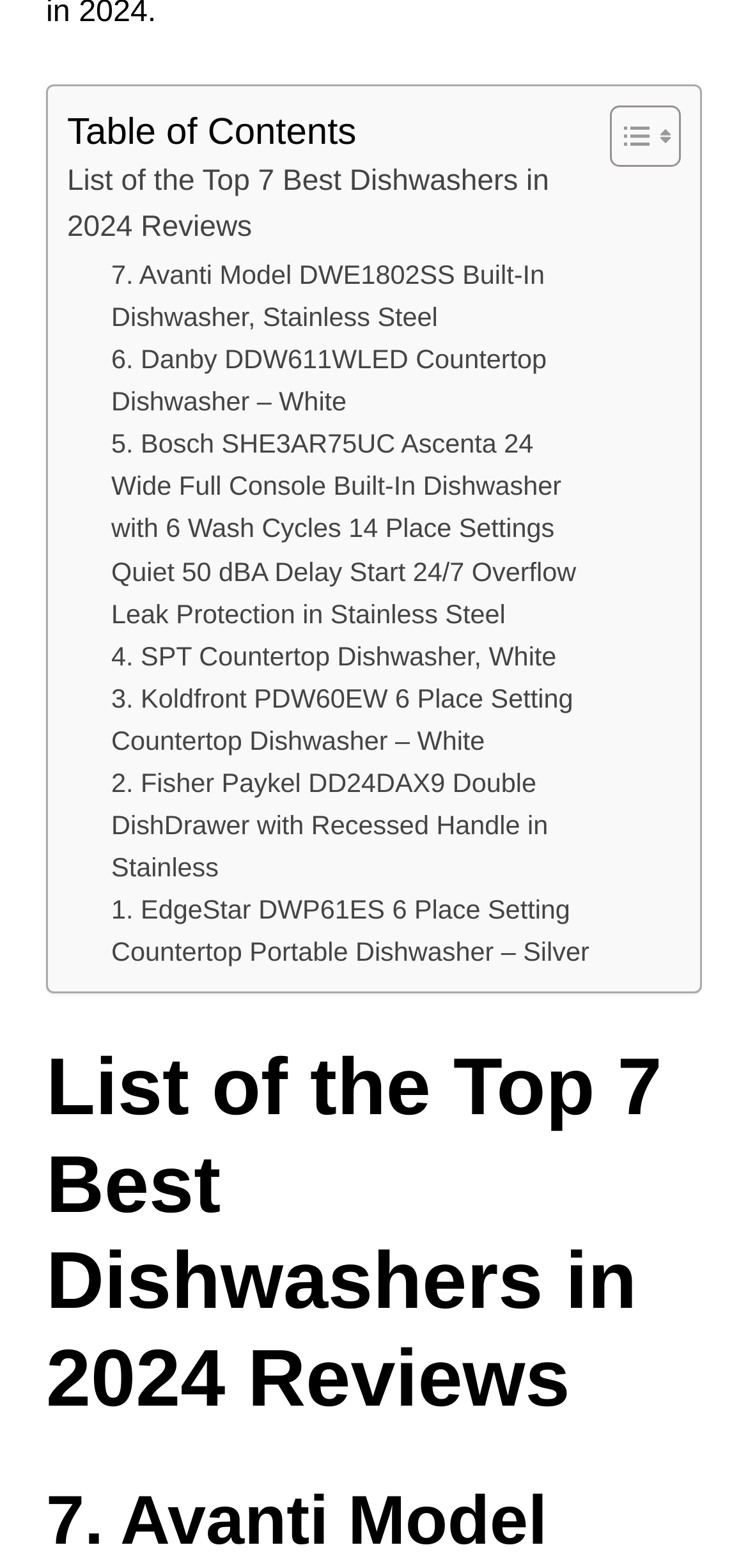Please study the image and answer the question comprehensively:
How many dishwashers are listed?

I counted the number of links with dishwasher model names, starting from 'List of the Top 7 Best Dishwashers in 2024 Reviews' to '1. EdgeStar DWP61ES 6 Place Setting Countertop Portable Dishwasher – Silver'.